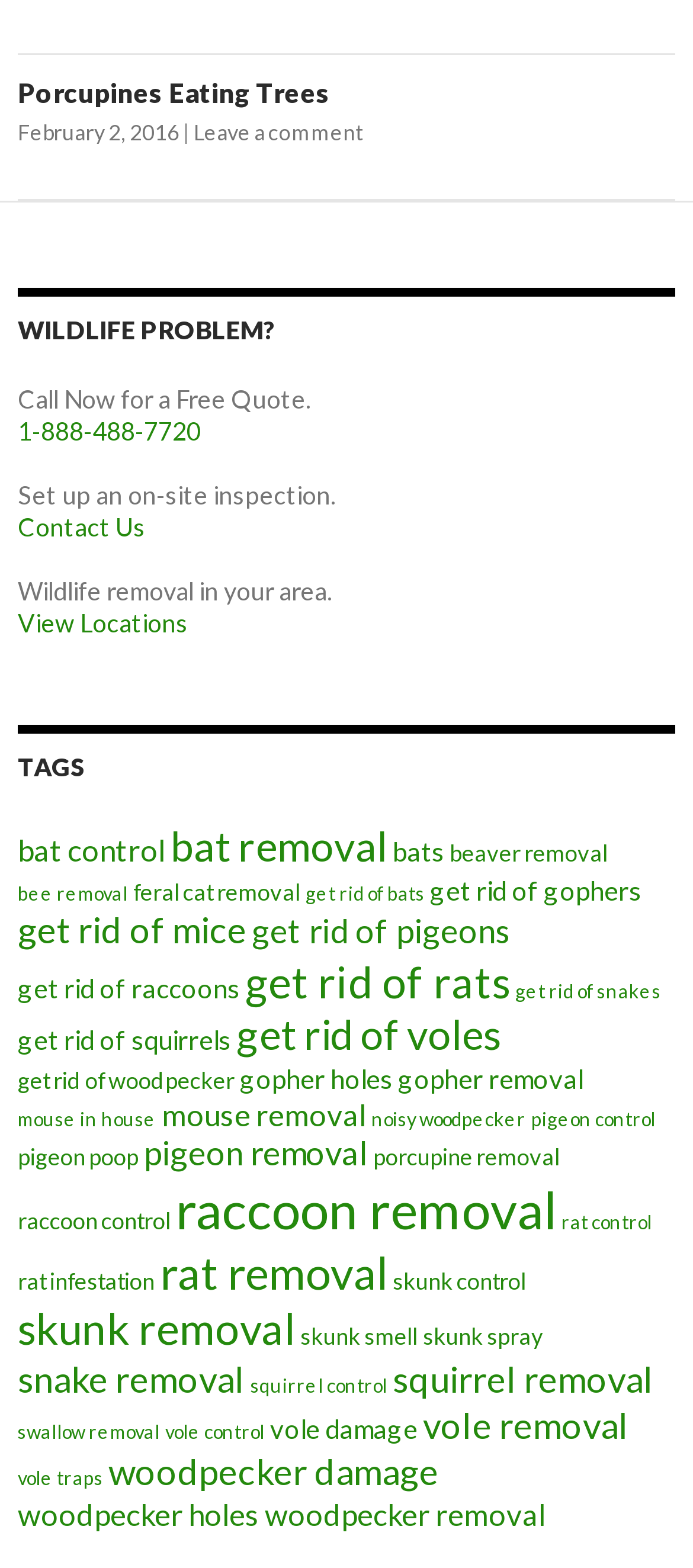Find the bounding box coordinates of the element's region that should be clicked in order to follow the given instruction: "Follow us on Facebook". The coordinates should consist of four float numbers between 0 and 1, i.e., [left, top, right, bottom].

None